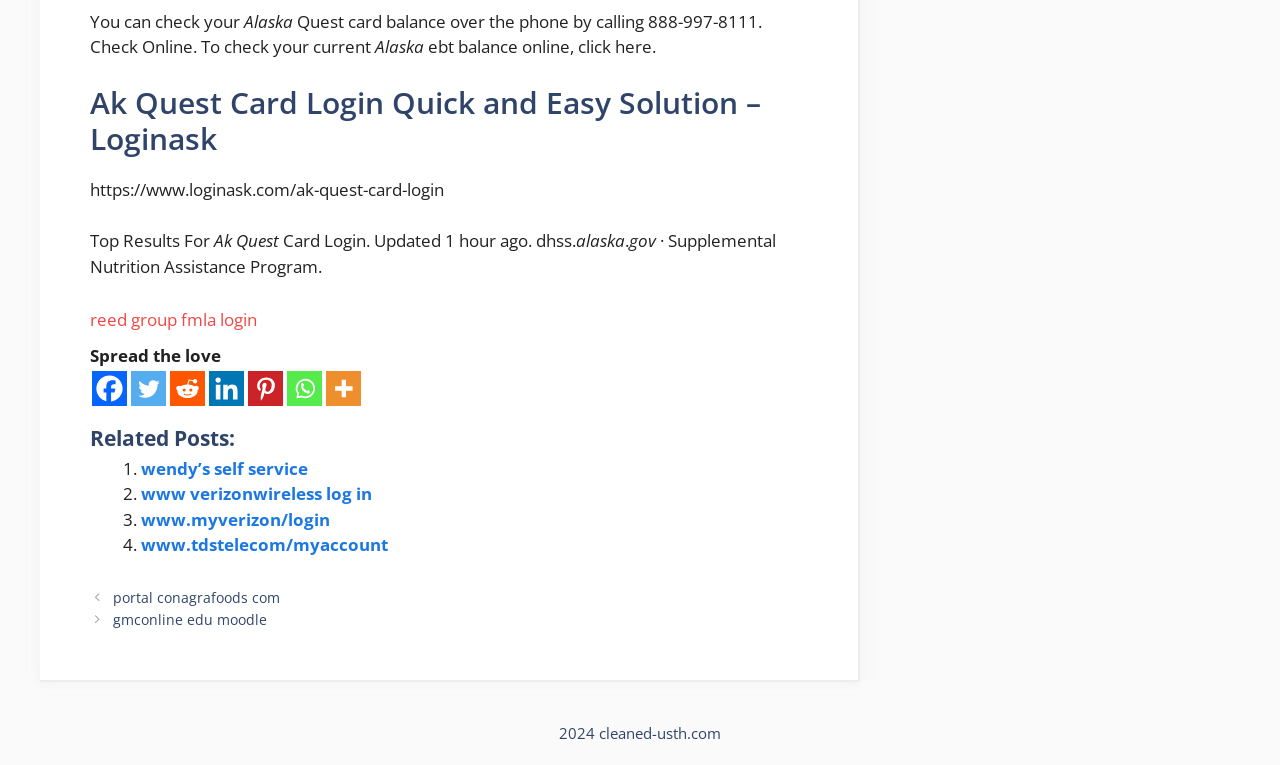Refer to the image and provide a thorough answer to this question:
How many social media links are available on the webpage?

The social media links can be found at the bottom of the webpage, which includes Facebook, Twitter, Reddit, Linkedin, Pinterest, Whatsapp, and More.